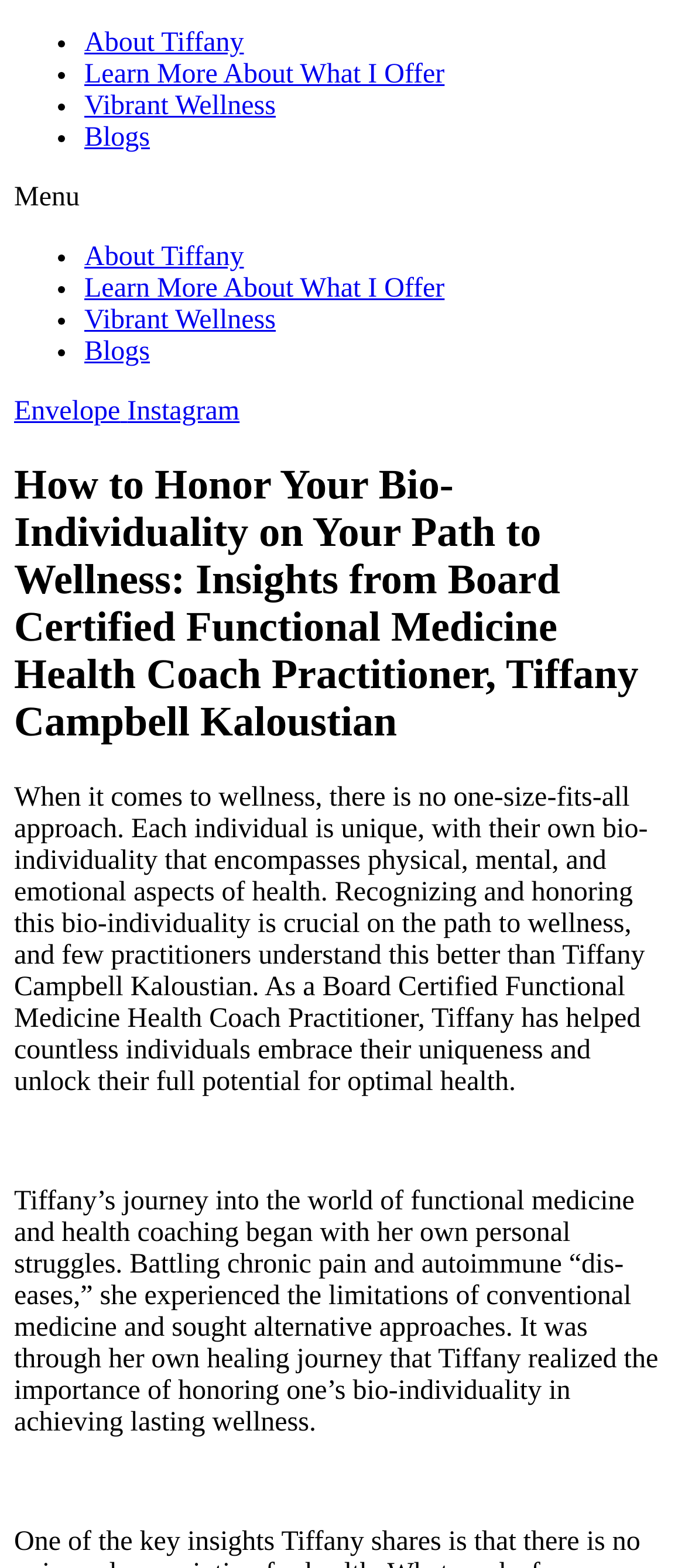Please reply to the following question using a single word or phrase: 
What is the name of the health coach practitioner?

Tiffany Campbell Kaloustian